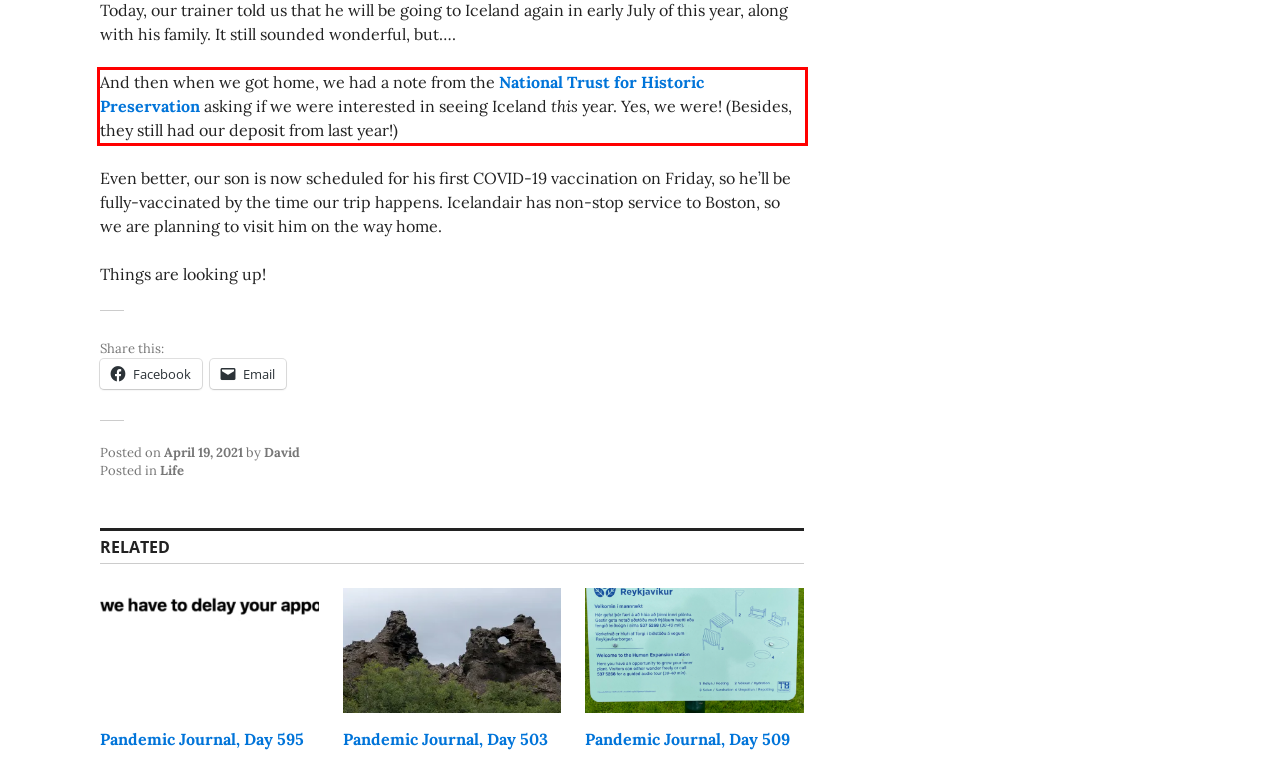There is a screenshot of a webpage with a red bounding box around a UI element. Please use OCR to extract the text within the red bounding box.

And then when we got home, we had a note from the National Trust for Historic Preservation asking if we were interested in seeing Iceland this year. Yes, we were! (Besides, they still had our deposit from last year!)